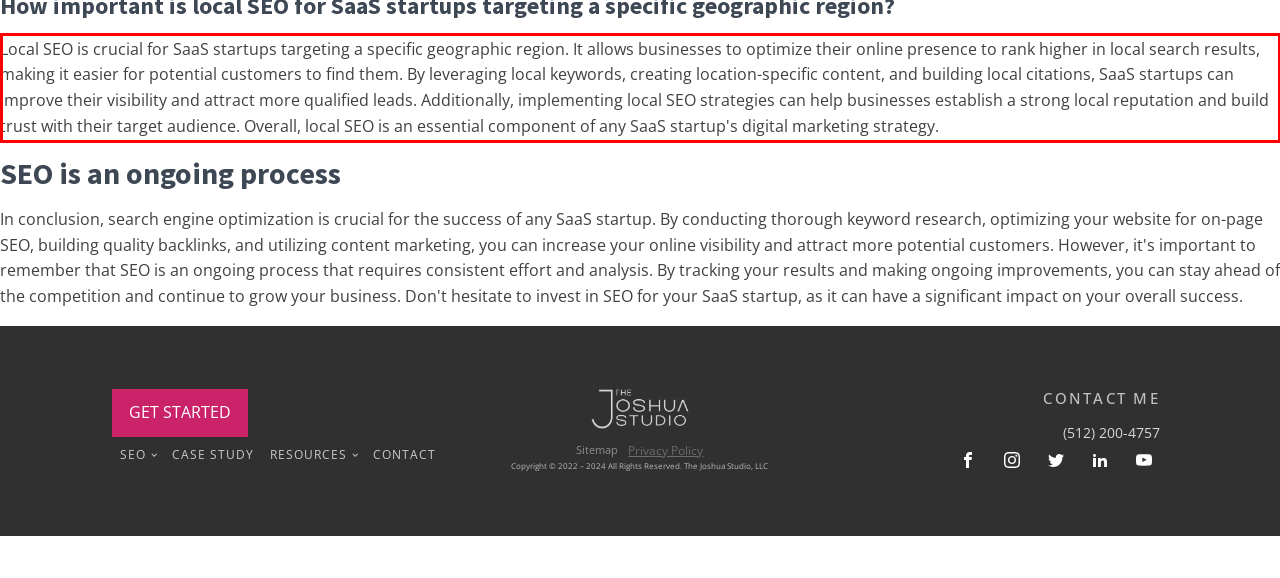Examine the screenshot of the webpage, locate the red bounding box, and perform OCR to extract the text contained within it.

Local SEO is crucial for SaaS startups targeting a specific geographic region. It allows businesses to optimize their online presence to rank higher in local search results, making it easier for potential customers to find them. By leveraging local keywords, creating location-specific content, and building local citations, SaaS startups can improve their visibility and attract more qualified leads. Additionally, implementing local SEO strategies can help businesses establish a strong local reputation and build trust with their target audience. Overall, local SEO is an essential component of any SaaS startup's digital marketing strategy.